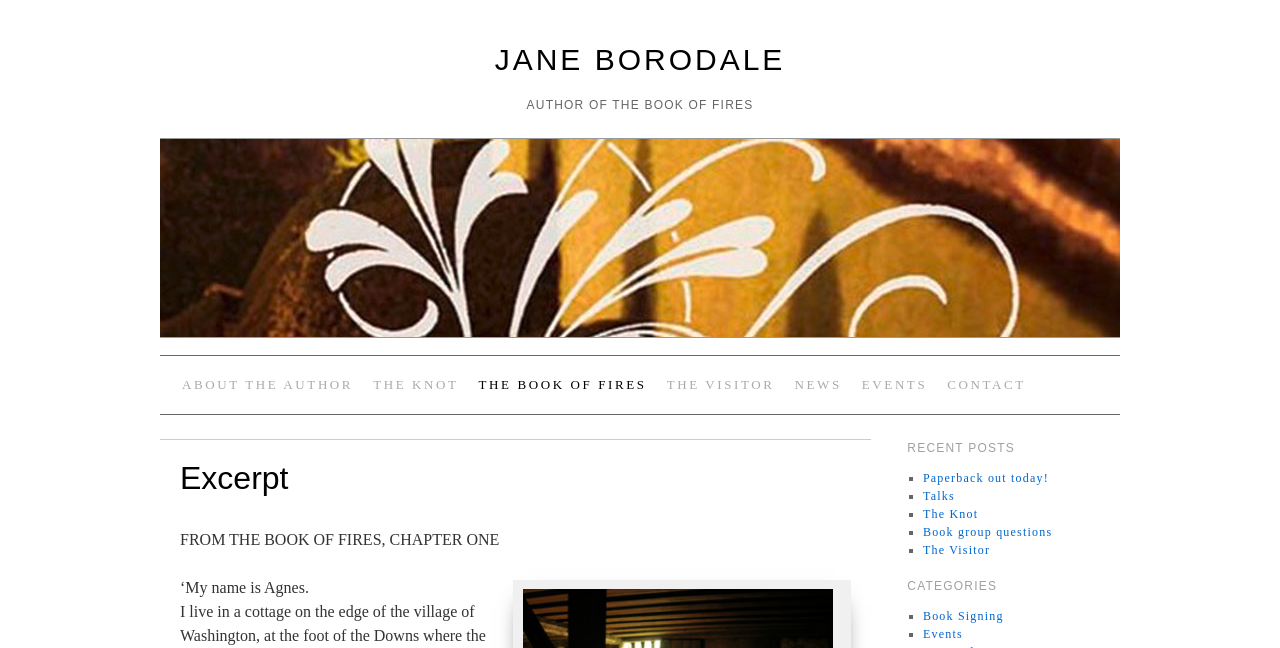Locate the bounding box coordinates of the clickable element to fulfill the following instruction: "Click on Joyful Eating Nutrition". Provide the coordinates as four float numbers between 0 and 1 in the format [left, top, right, bottom].

None